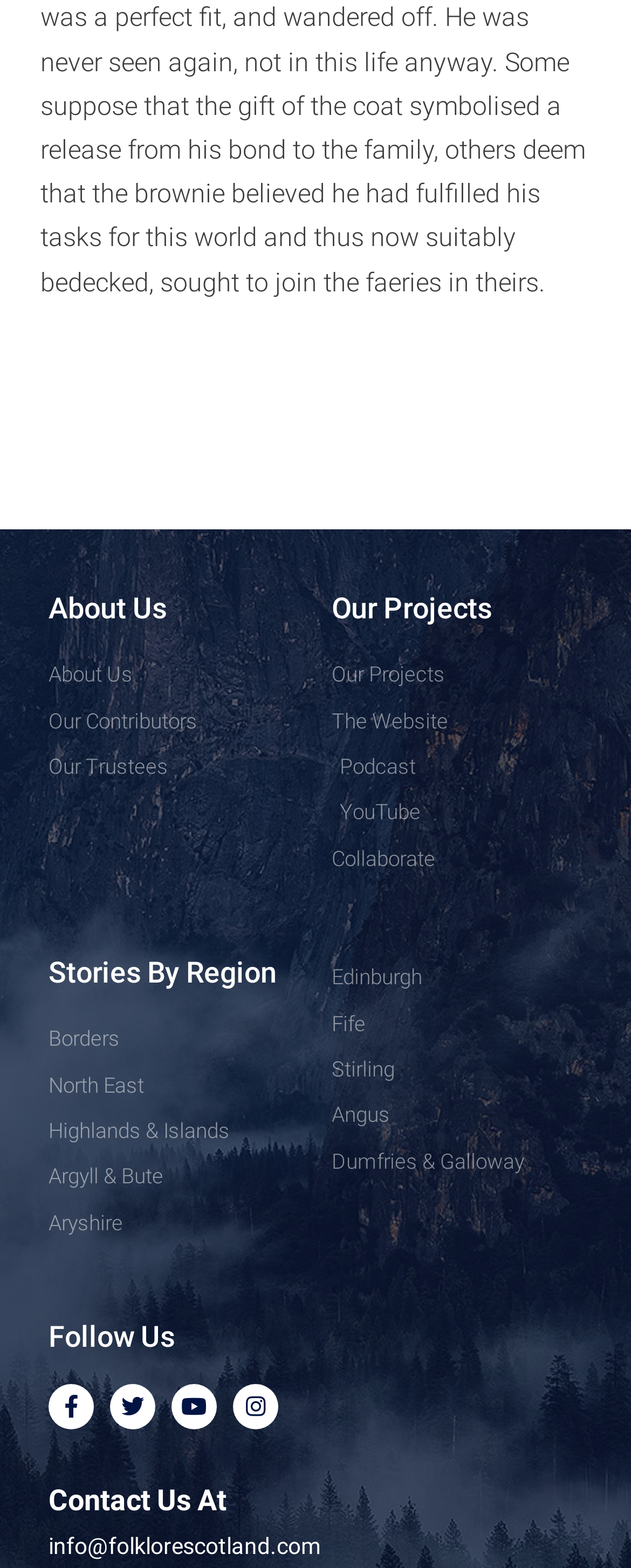How many links are there under 'Our Projects'? Please answer the question using a single word or phrase based on the image.

4